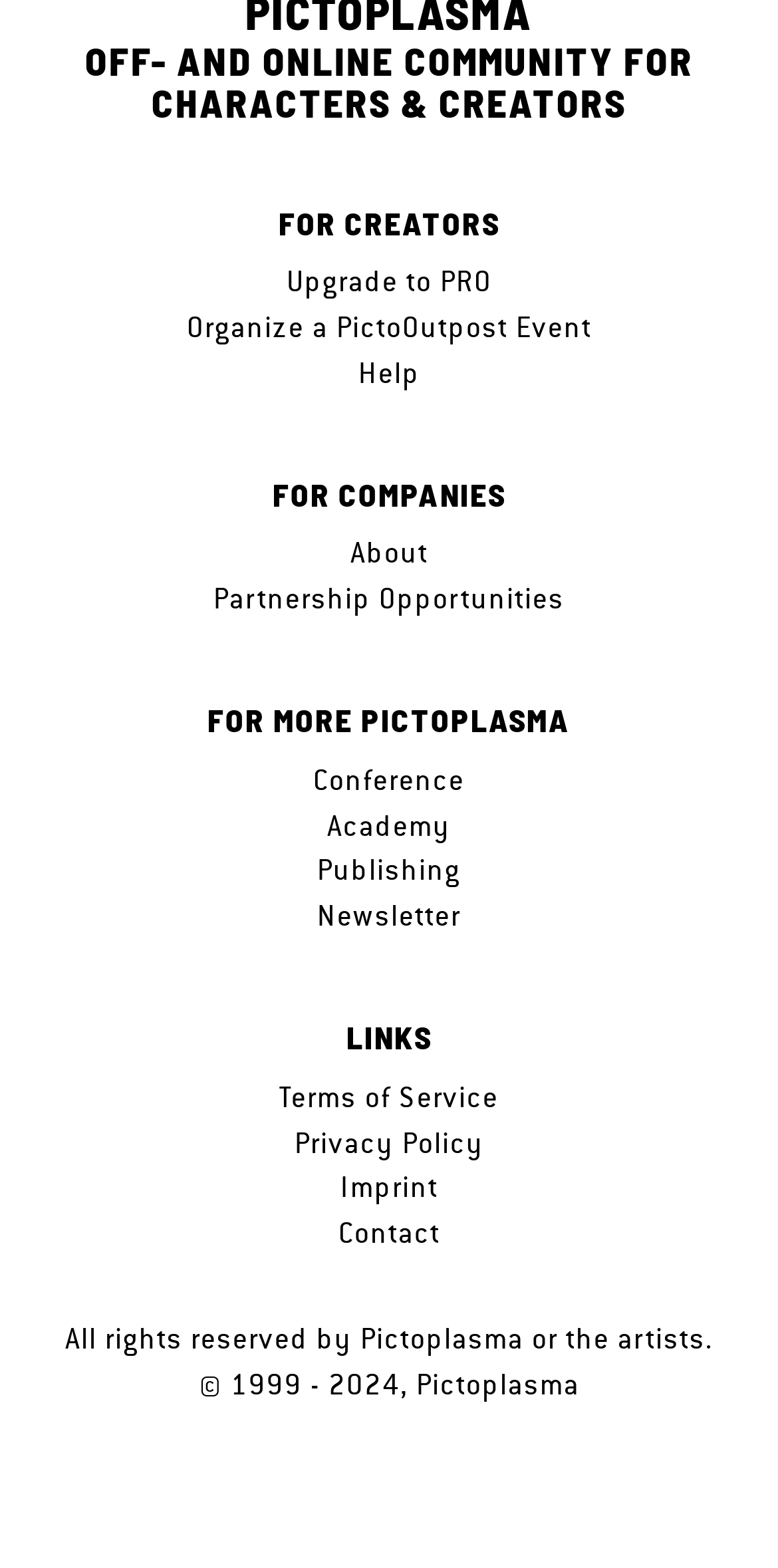Could you locate the bounding box coordinates for the section that should be clicked to accomplish this task: "Organize a PictoOutpost Event".

[0.24, 0.195, 0.76, 0.224]